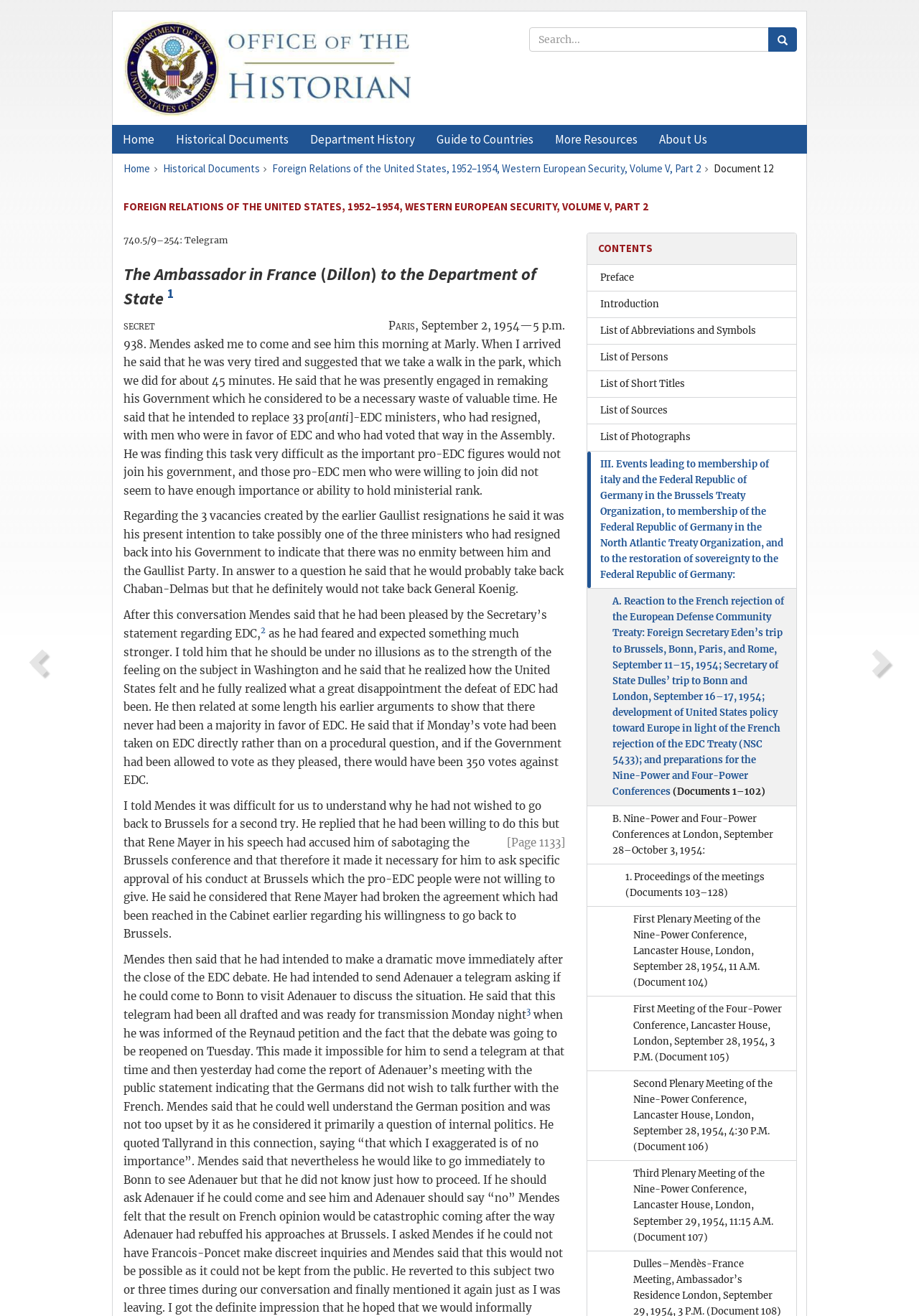Please provide a short answer using a single word or phrase for the question:
What is the name of the office?

Office of the Historian